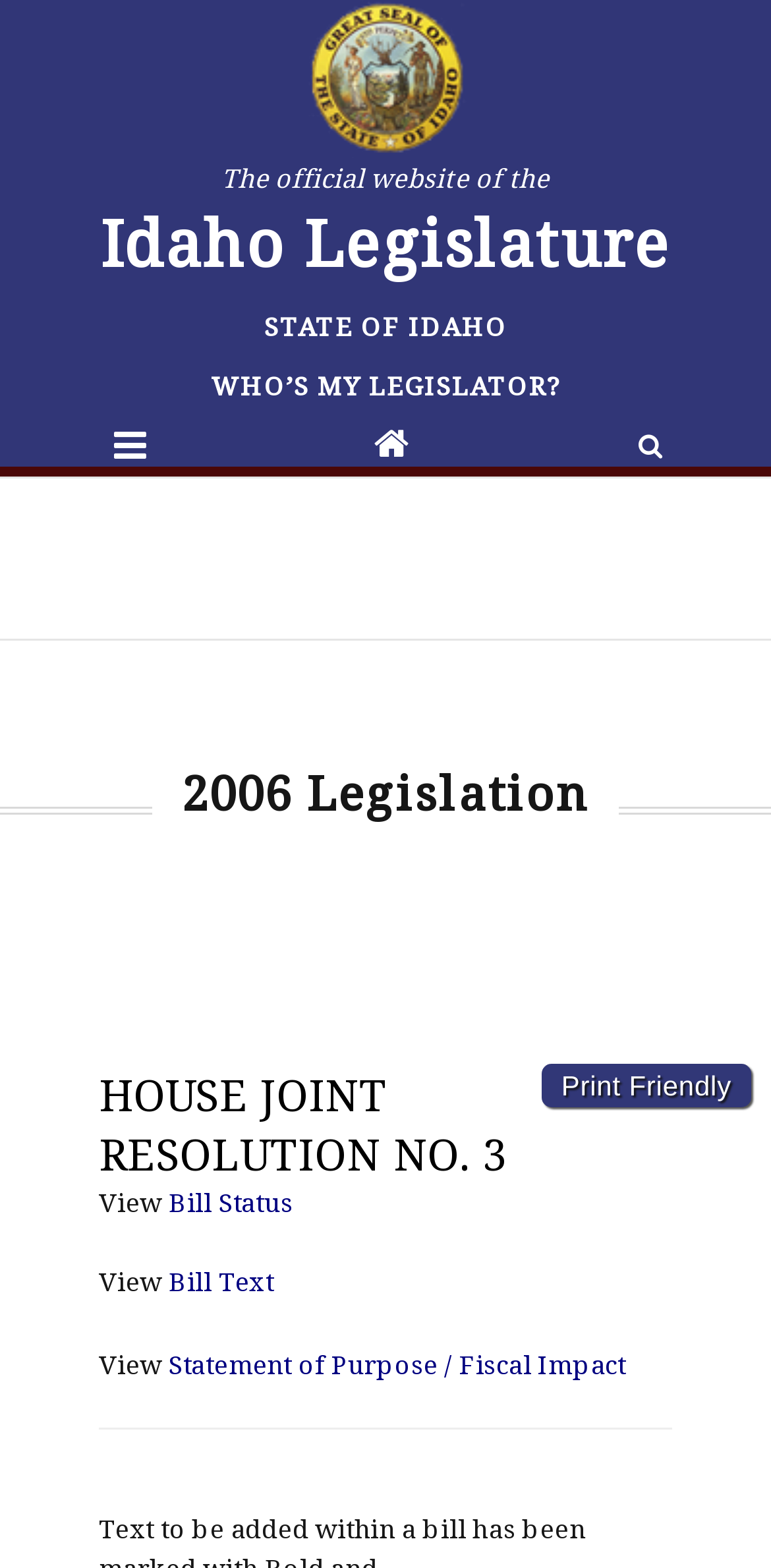What is the title of the legislation?
Look at the image and respond to the question as thoroughly as possible.

The title of the legislation can be found in the heading element 'HOUSE JOINT RESOLUTION NO. 3' with bounding box coordinates [0.128, 0.678, 0.872, 0.754].